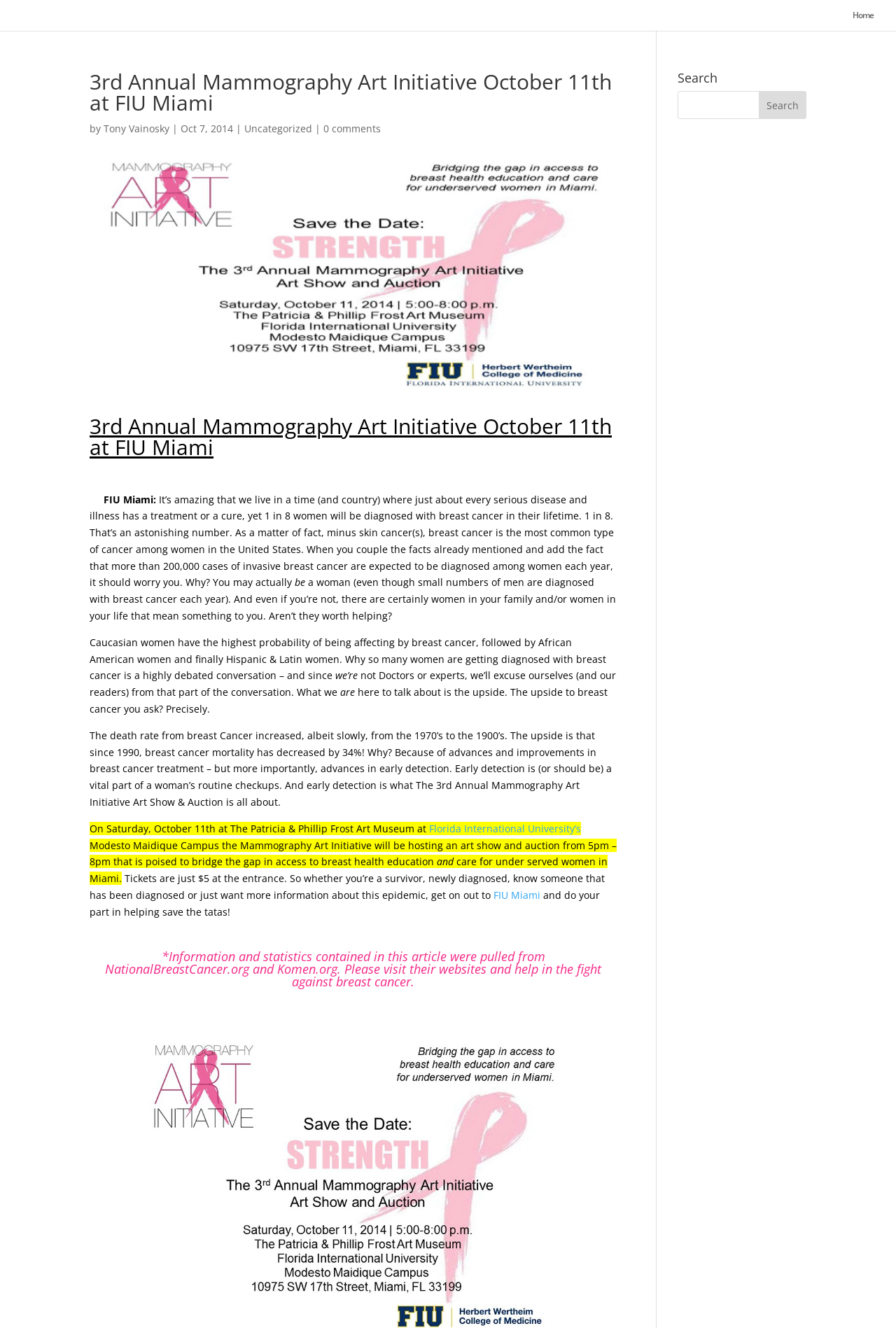Provide your answer in a single word or phrase: 
What is the cost of attending the event?

$5